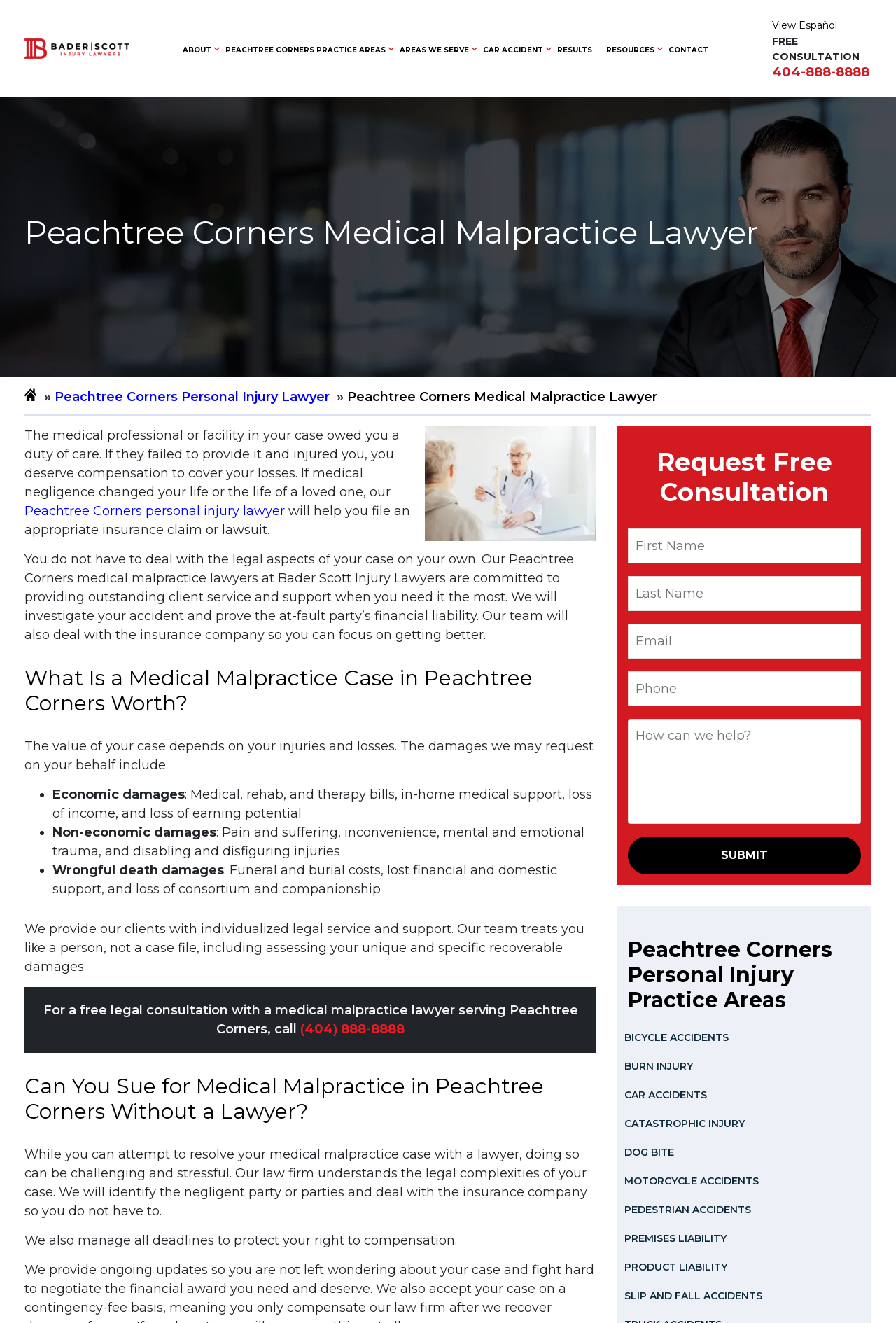Kindly determine the bounding box coordinates of the area that needs to be clicked to fulfill this instruction: "Click the 'ABOUT' link".

[0.204, 0.034, 0.236, 0.041]